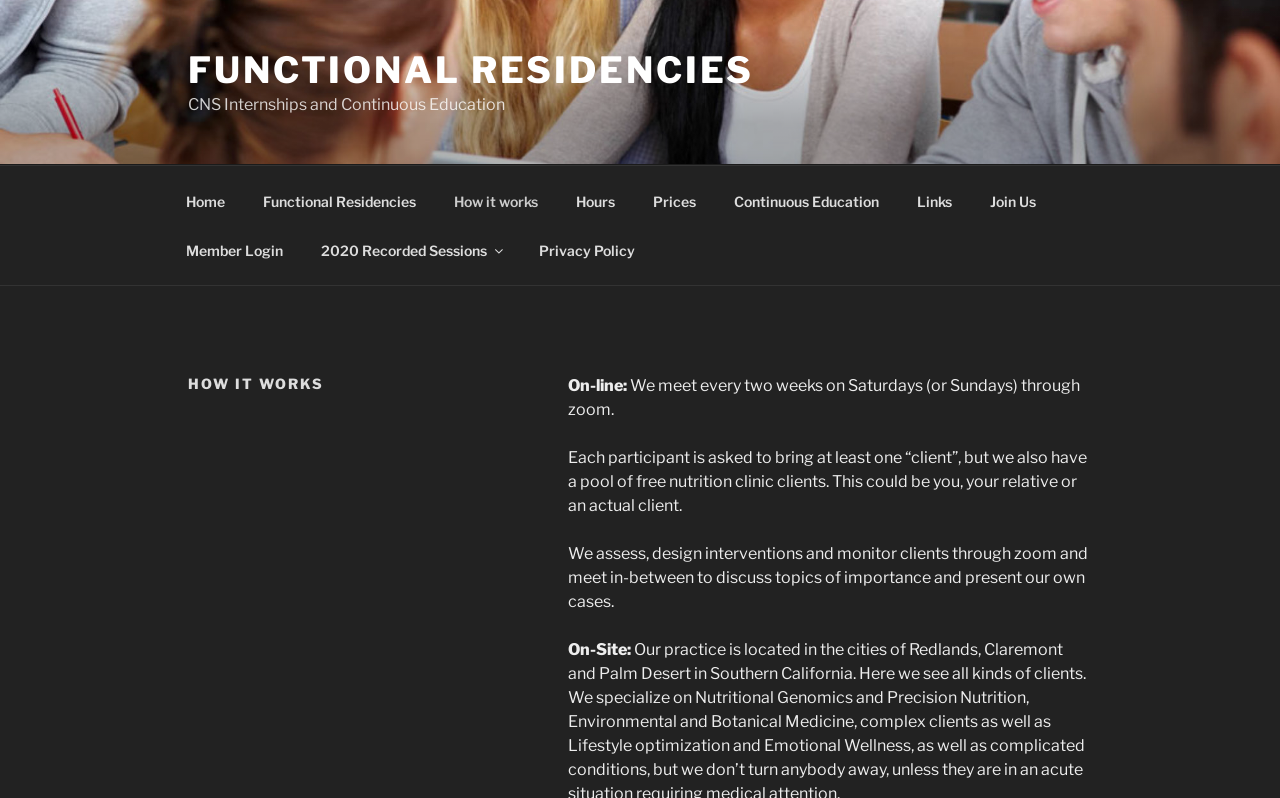Using the webpage screenshot and the element description 2020 Recorded Sessions, determine the bounding box coordinates. Specify the coordinates in the format (top-left x, top-left y, bottom-right x, bottom-right y) with values ranging from 0 to 1.

[0.237, 0.283, 0.405, 0.344]